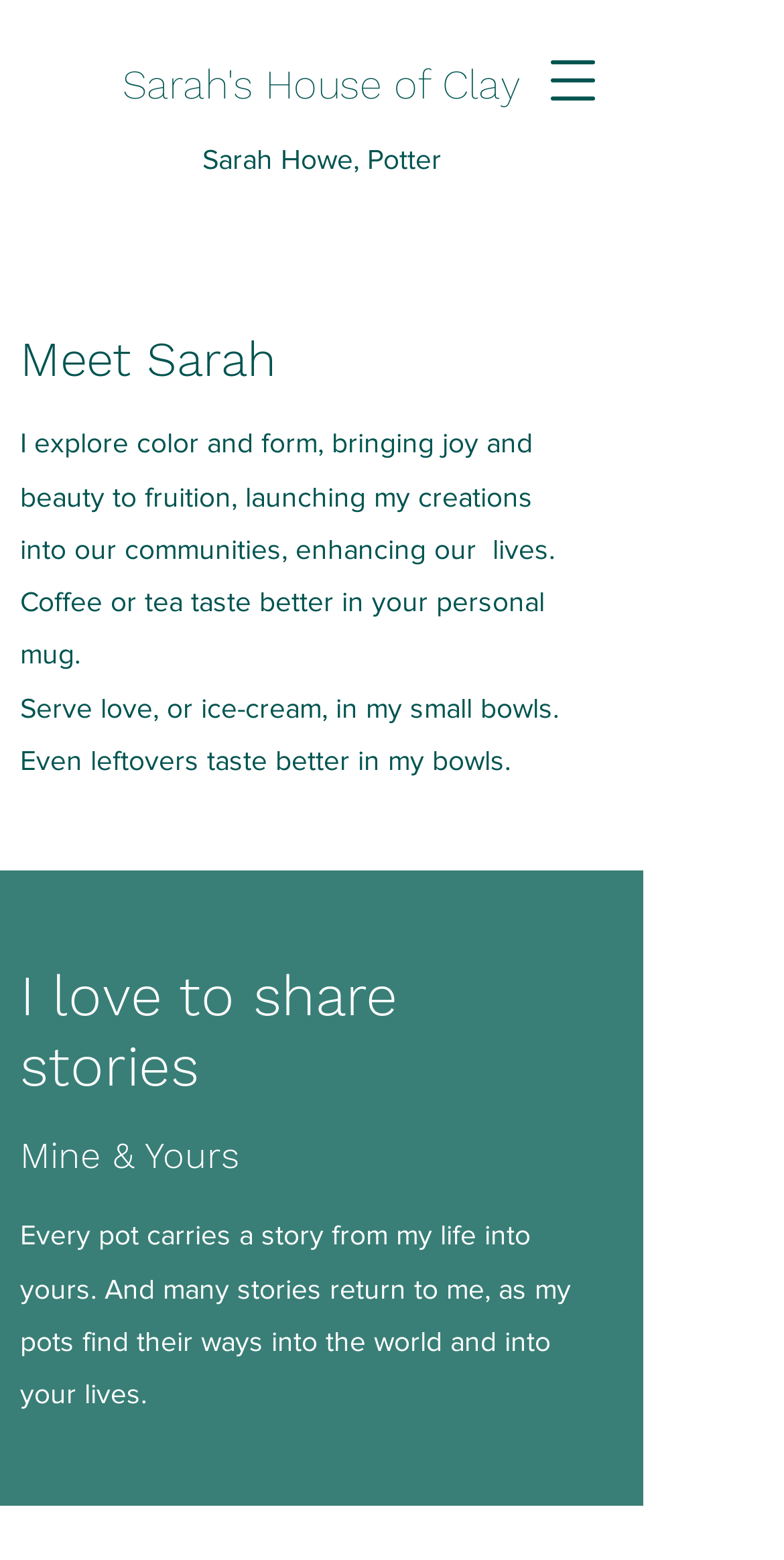Please examine the image and provide a detailed answer to the question: What is the name of the potter?

I found the answer by looking at the StaticText element 'Sarah Howe, Potter' which is a direct description of the potter.